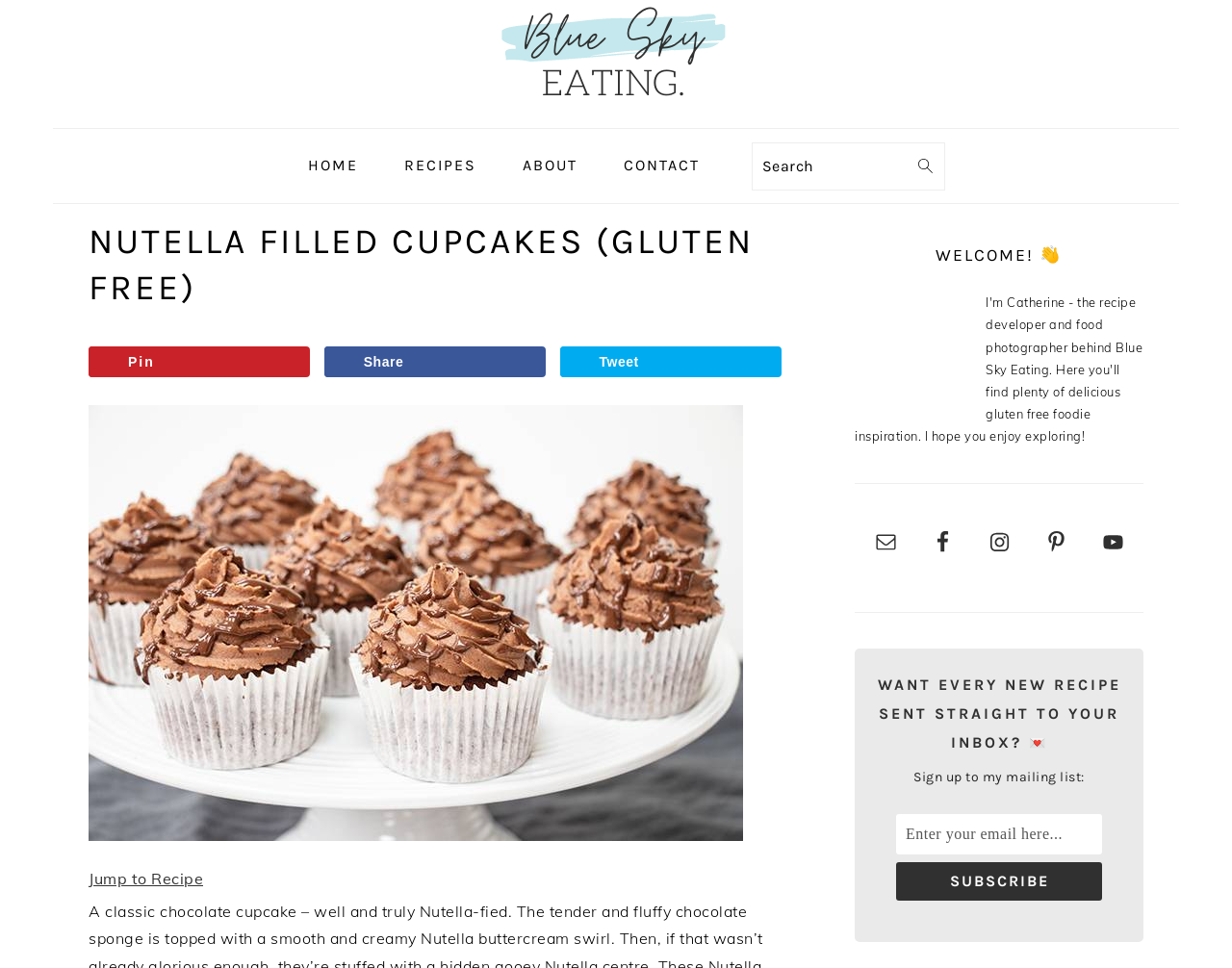Given the webpage screenshot, identify the bounding box of the UI element that matches this description: "name="mo-email" placeholder="Enter your email here..."".

[0.727, 0.841, 0.895, 0.882]